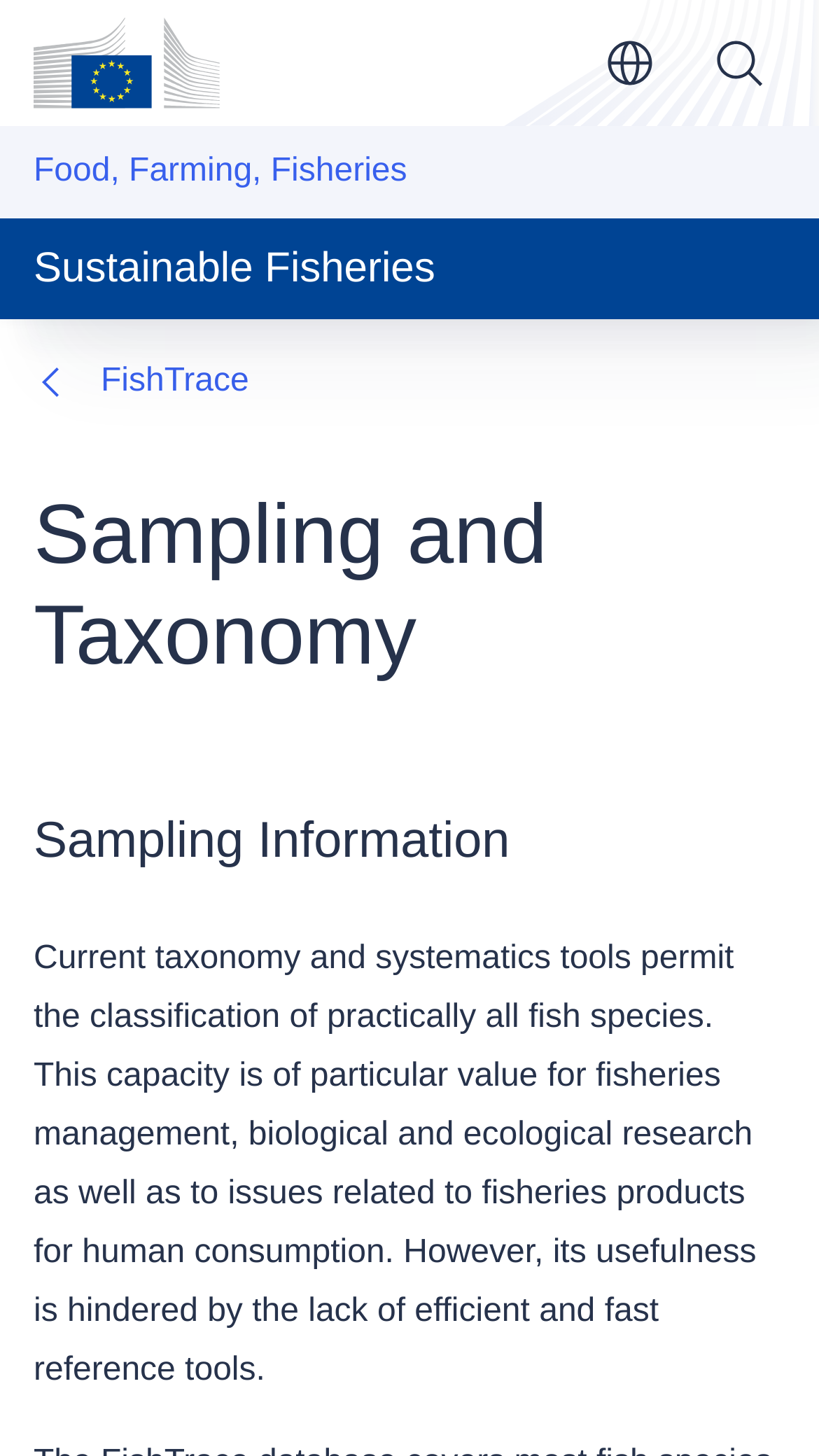Identify the coordinates of the bounding box for the element described below: "FishTrace". Return the coordinates as four float numbers between 0 and 1: [left, top, right, bottom].

[0.123, 0.242, 0.304, 0.283]